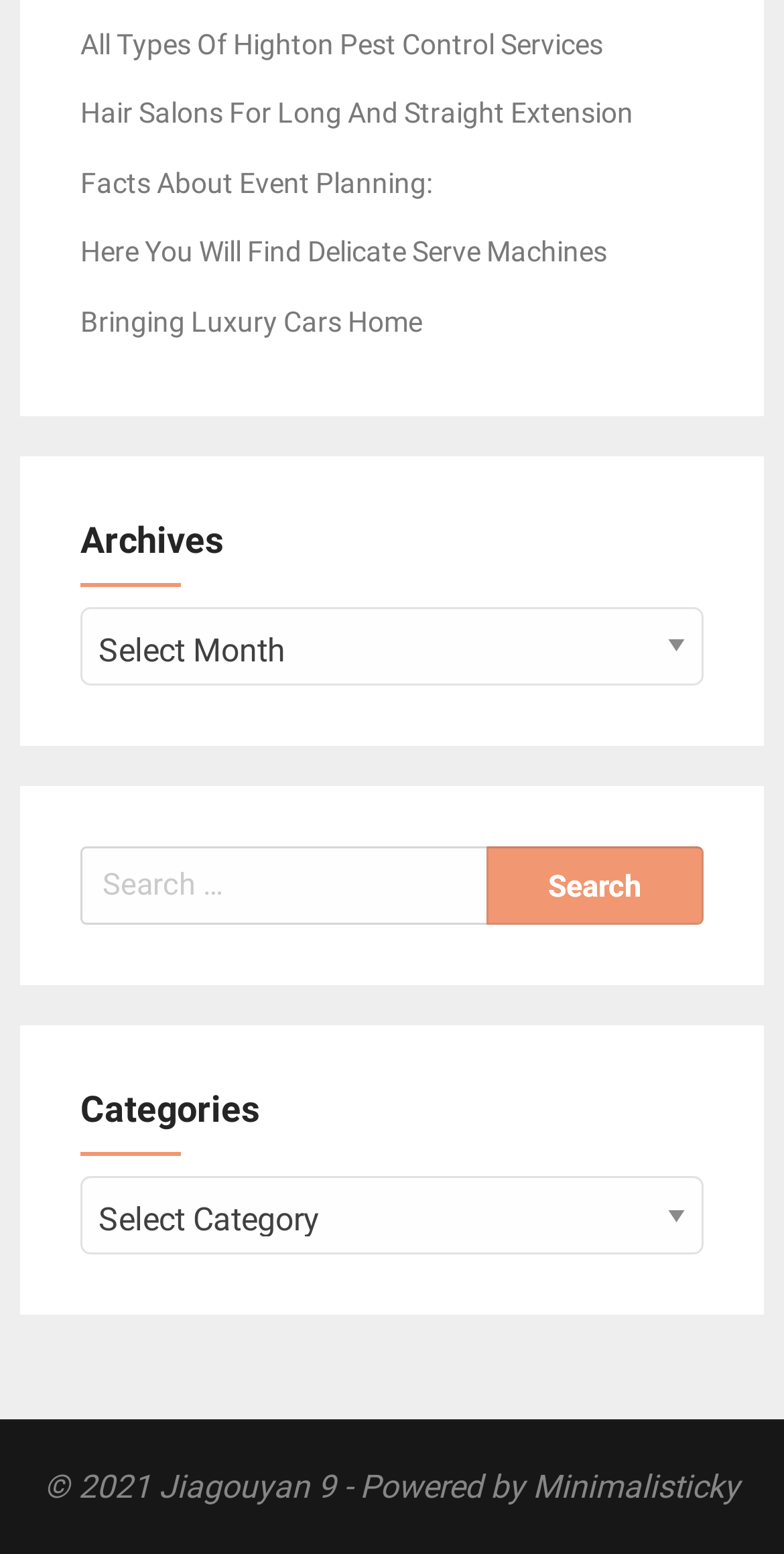What is the category section label?
Give a one-word or short-phrase answer derived from the screenshot.

Categories